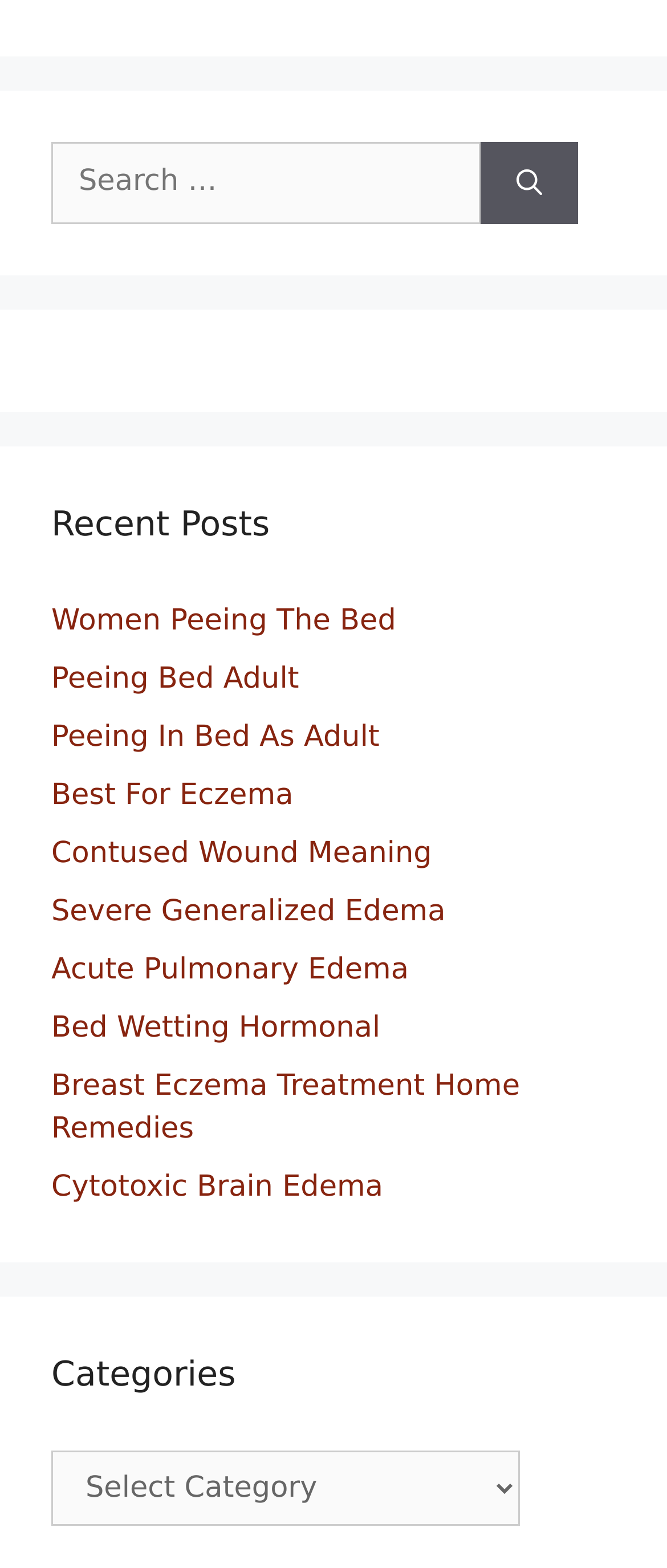Locate the bounding box coordinates of the element I should click to achieve the following instruction: "Select a category".

[0.077, 0.925, 0.779, 0.973]